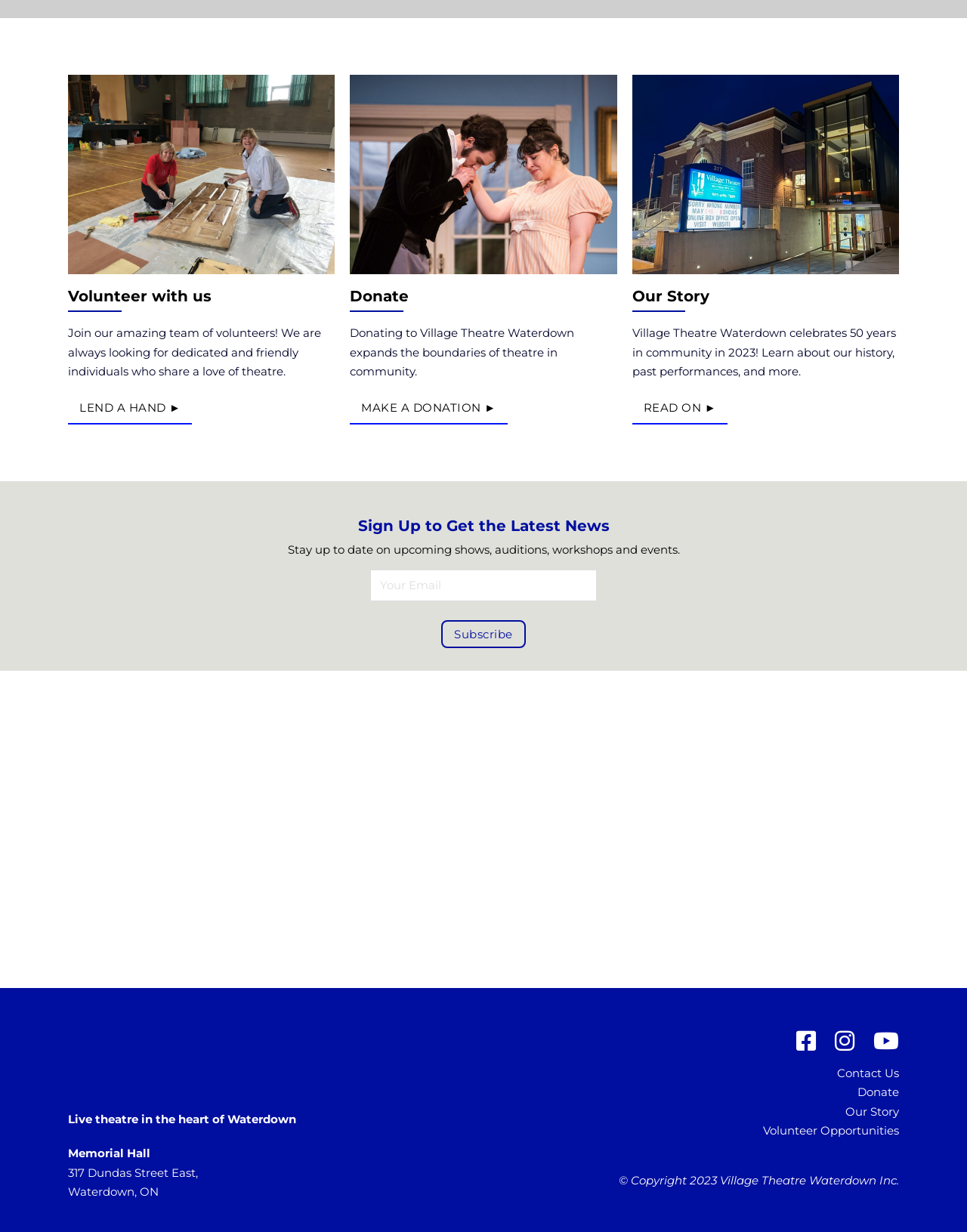Determine the bounding box for the described UI element: "Careers / Work".

None